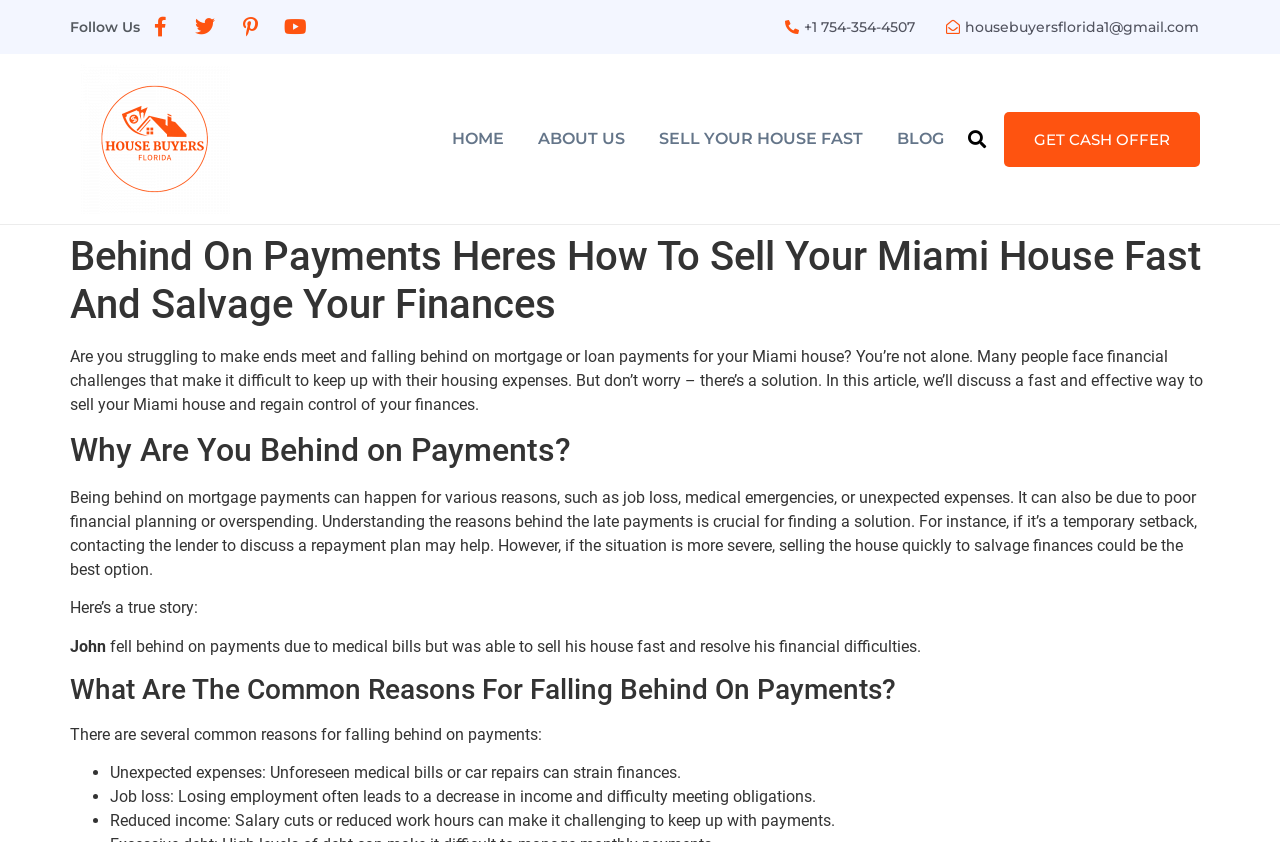Provide a single word or phrase to answer the given question: 
What is the email address to contact?

housebuyersflorida1@gmail.com